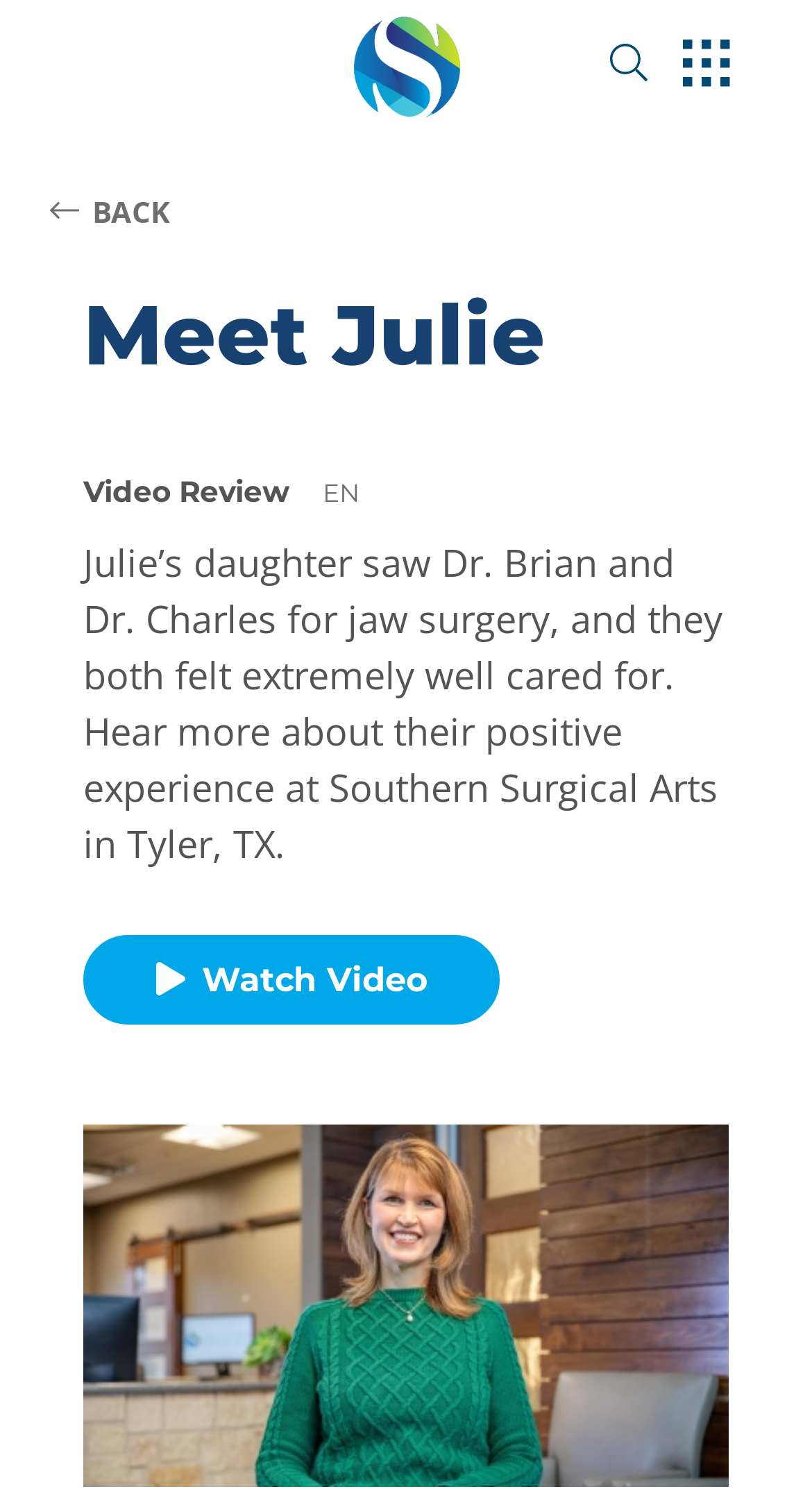Elaborate on the information and visuals displayed on the webpage.

The webpage is about a testimonial from Julie, whose daughter had a positive experience with Dr. Brian and Dr. Charles for jaw surgery at Southern Surgical Arts in Tyler, TX. 

At the top left of the page, there is a logo mark image with a link. Next to it, on the right, there are two buttons: one for opening the website search and another for opening the hamburger menu. 

Below the logo, there is a "BACK" link on the left side. The main heading "Meet Julie" is centered on the page, followed by a subheading "Video Review" on the top right. 

Under the main heading, there is a paragraph of text that summarizes Julie's daughter's positive experience with the doctors. Below this text, there is a "Watch Video" button. 

On the bottom half of the page, there is a large image of Julie, which takes up most of the width of the page.